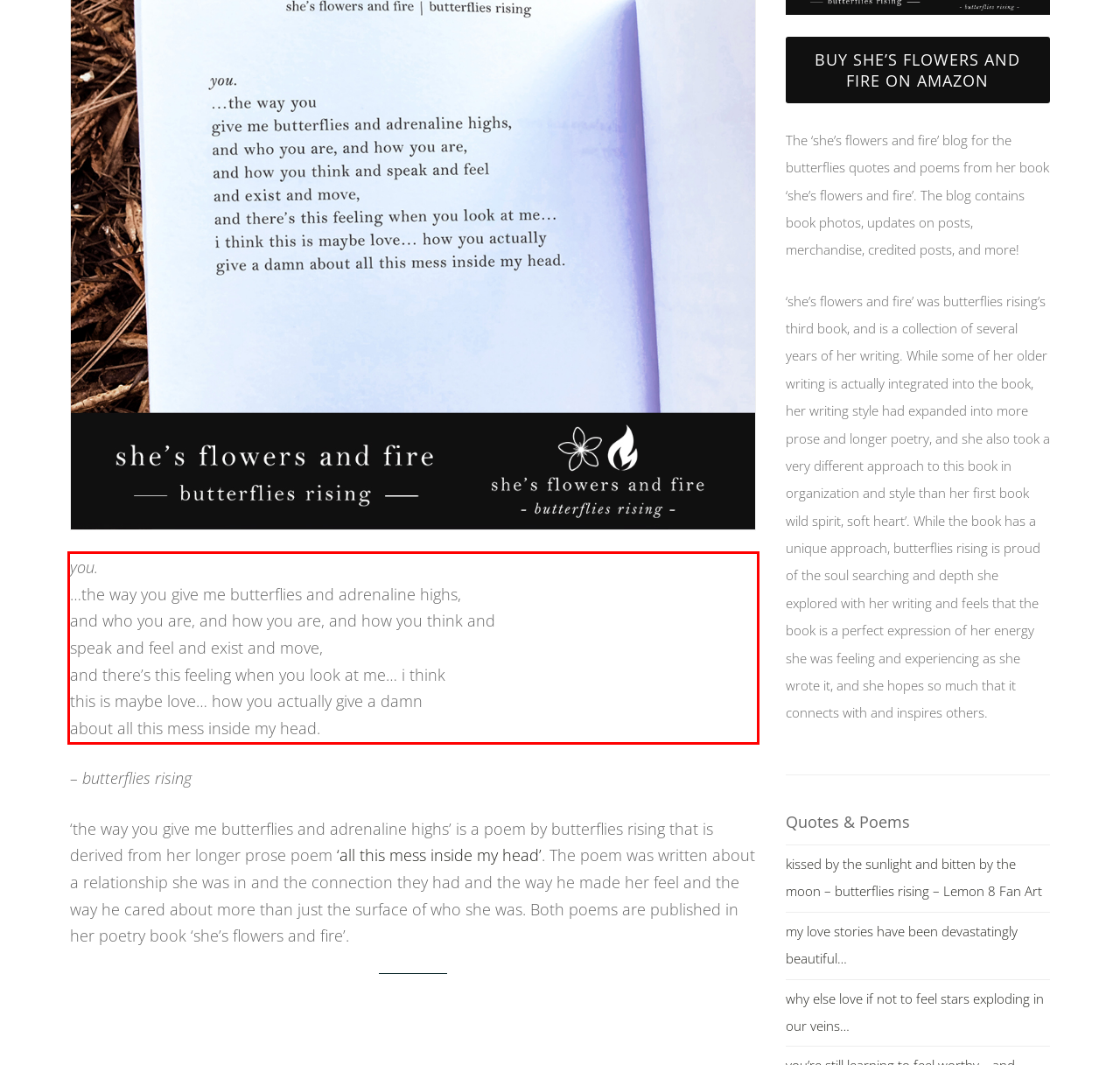Please recognize and transcribe the text located inside the red bounding box in the webpage image.

you. …the way you give me butterflies and adrenaline highs, and who you are, and how you are, and how you think and speak and feel and exist and move, and there’s this feeling when you look at me… i think this is maybe love… how you actually give a damn about all this mess inside my head.